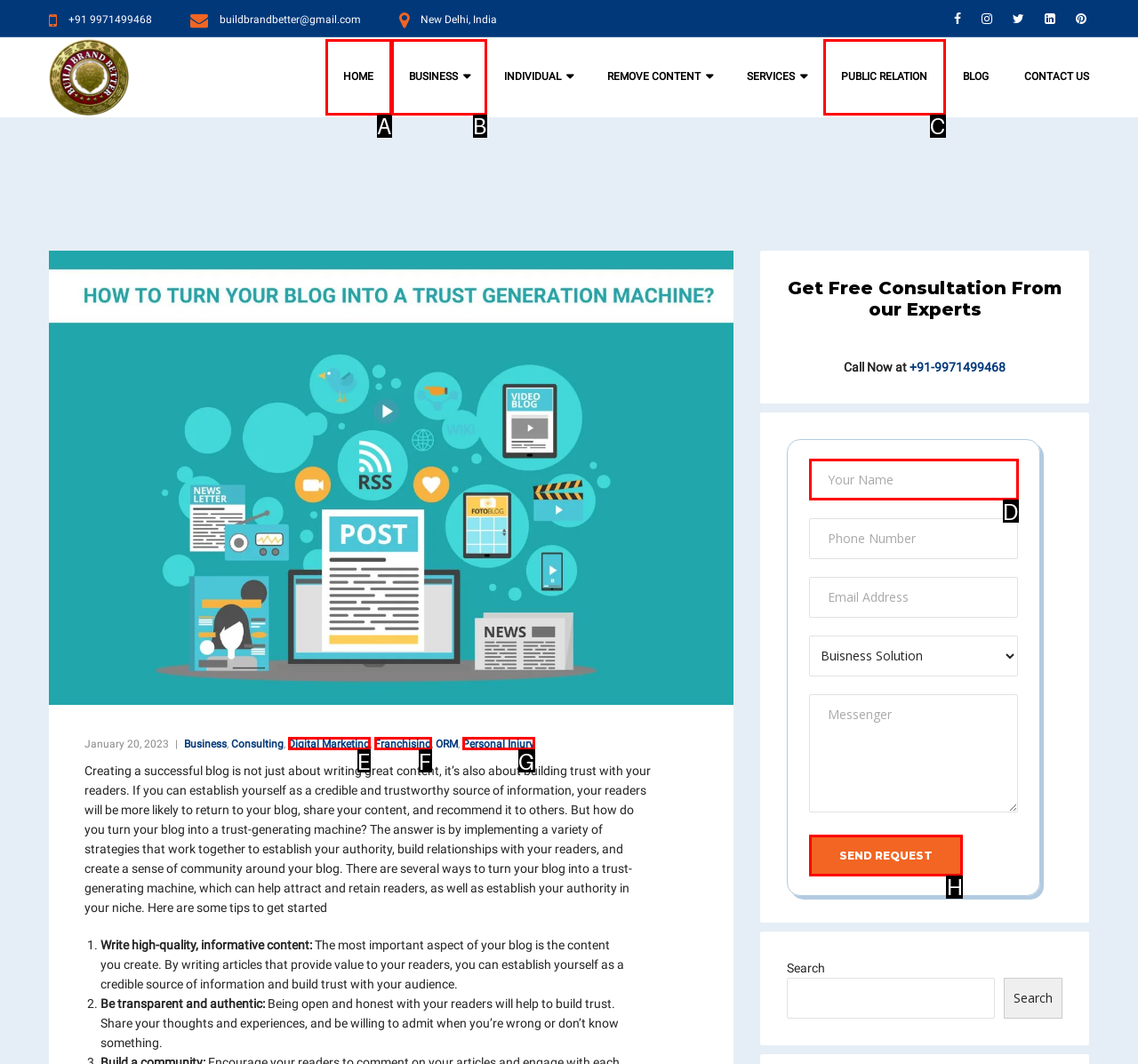Which HTML element should be clicked to fulfill the following task: Click on the 'C U S T O M  O R D E R S' link?
Reply with the letter of the appropriate option from the choices given.

None